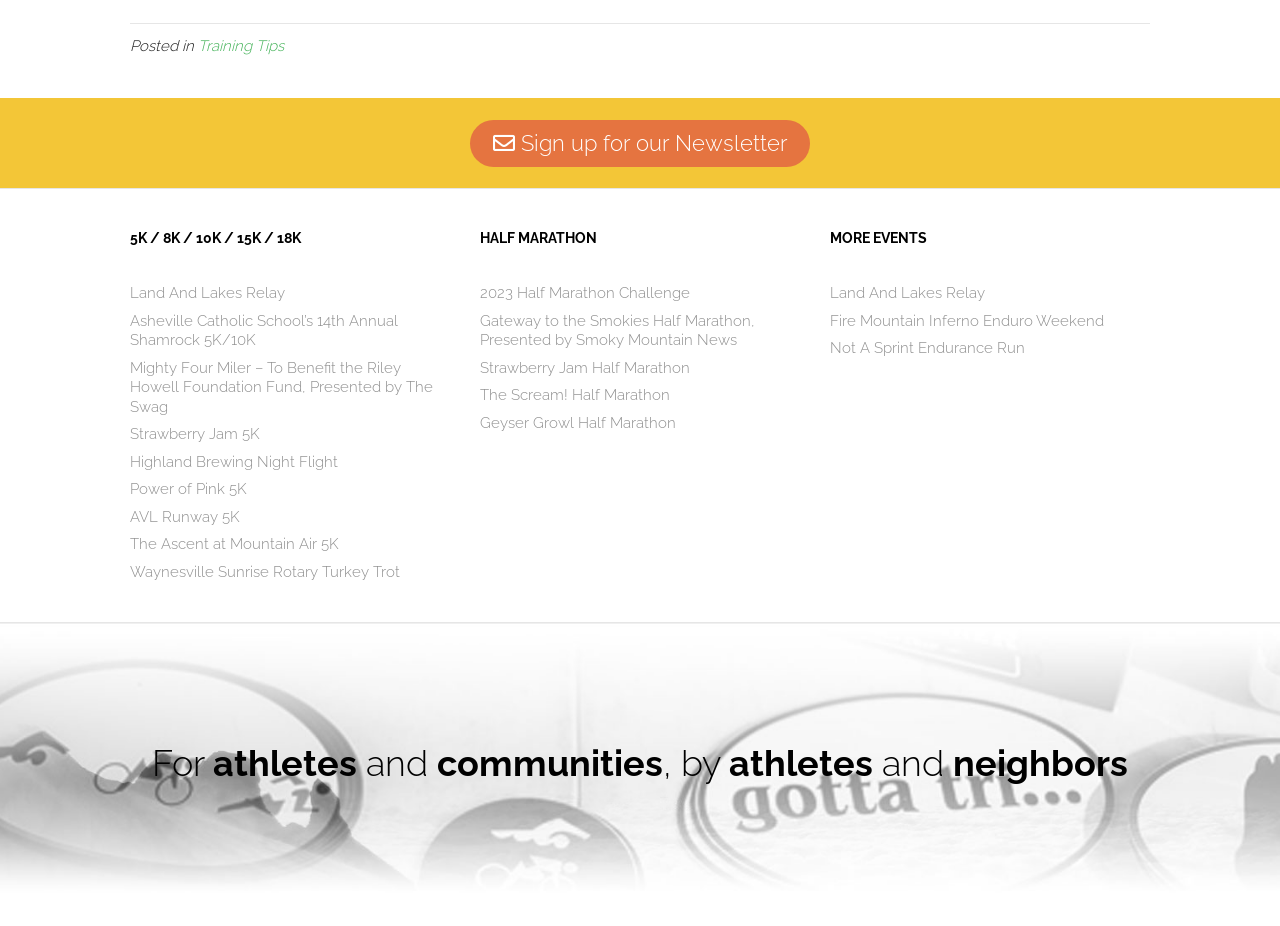What is the theme of the 'Power of Pink 5K' event?
Using the information from the image, answer the question thoroughly.

Based on the name 'Power of Pink 5K', it can be inferred that the event has a pink theme, possibly related to breast cancer awareness or a similar cause.